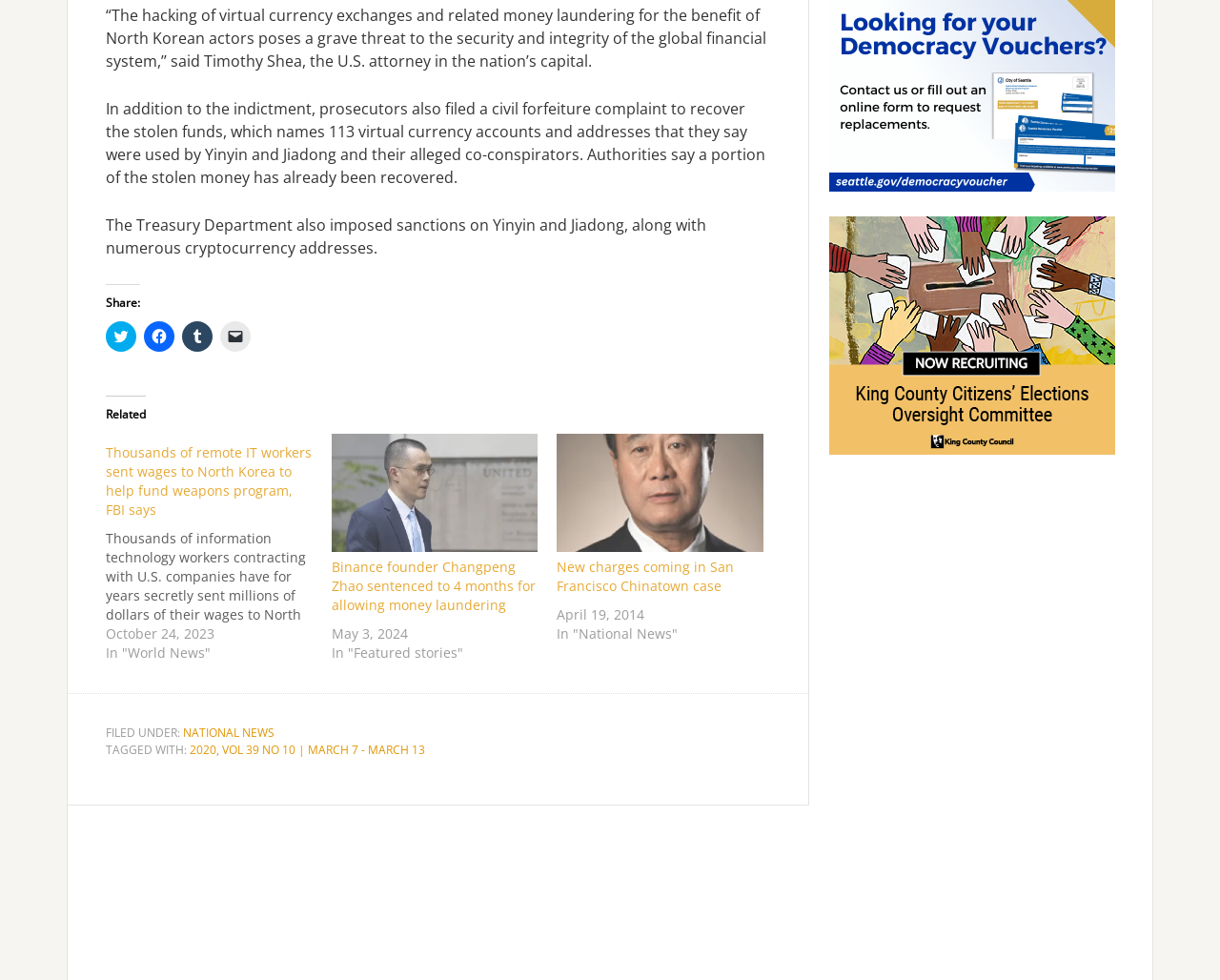Find and specify the bounding box coordinates that correspond to the clickable region for the instruction: "Click on ad".

[0.68, 0.175, 0.914, 0.196]